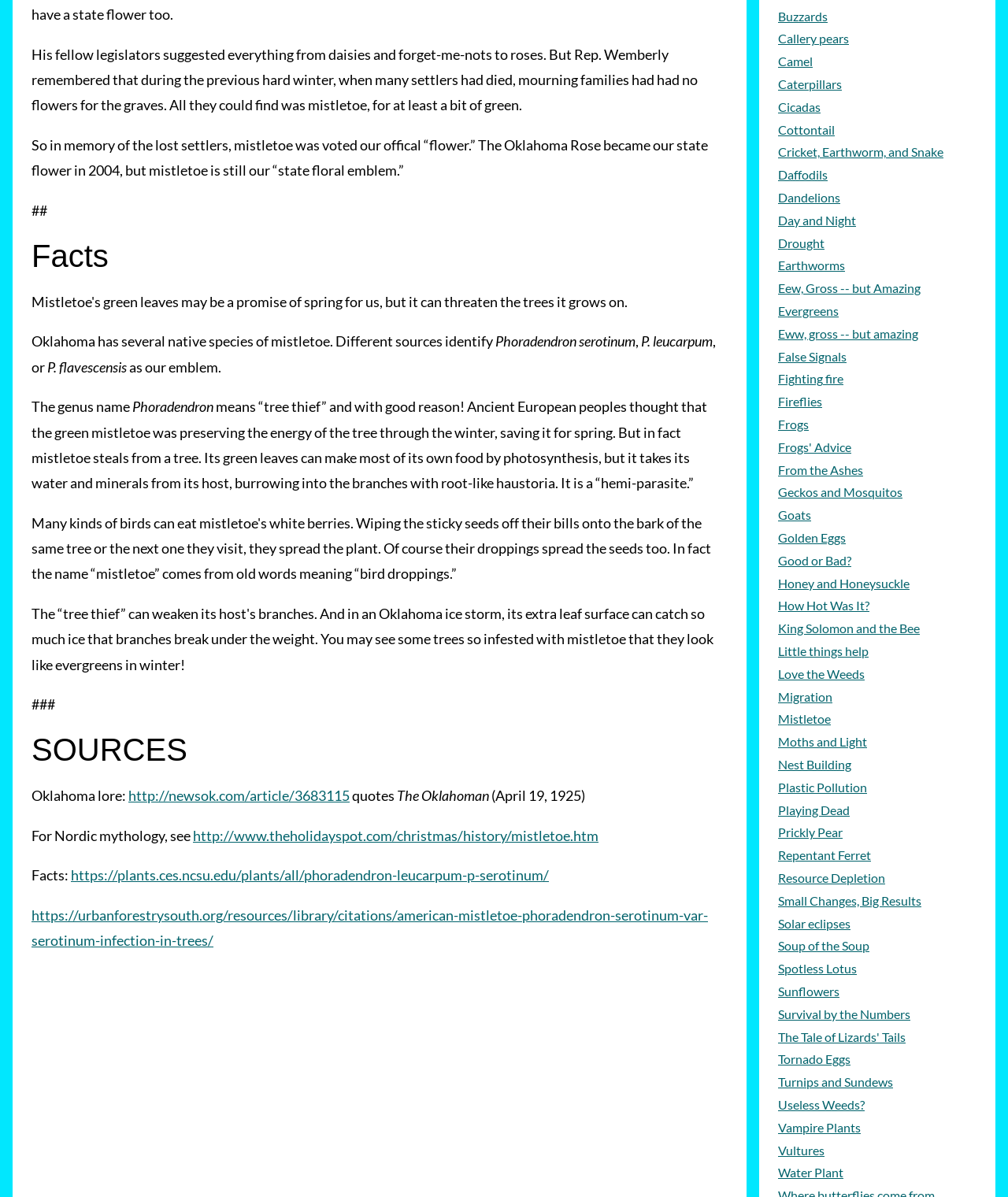Identify the bounding box for the UI element specified in this description: "Terms and Conditions". The coordinates must be four float numbers between 0 and 1, formatted as [left, top, right, bottom].

None